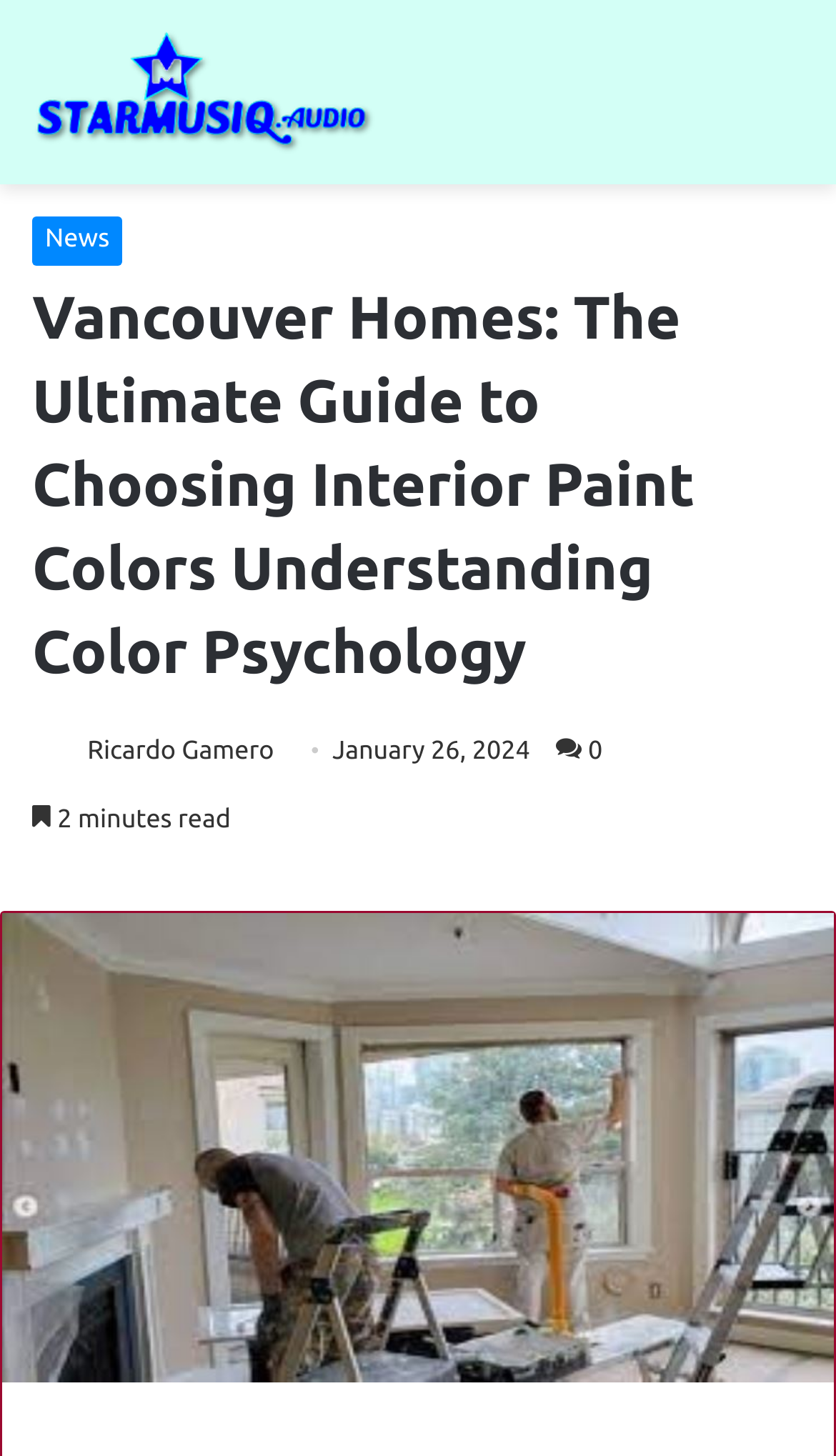Locate the primary heading on the webpage and return its text.

Vancouver Homes: The Ultimate Guide to Choosing Interior Paint Colors Understanding Color Psychology